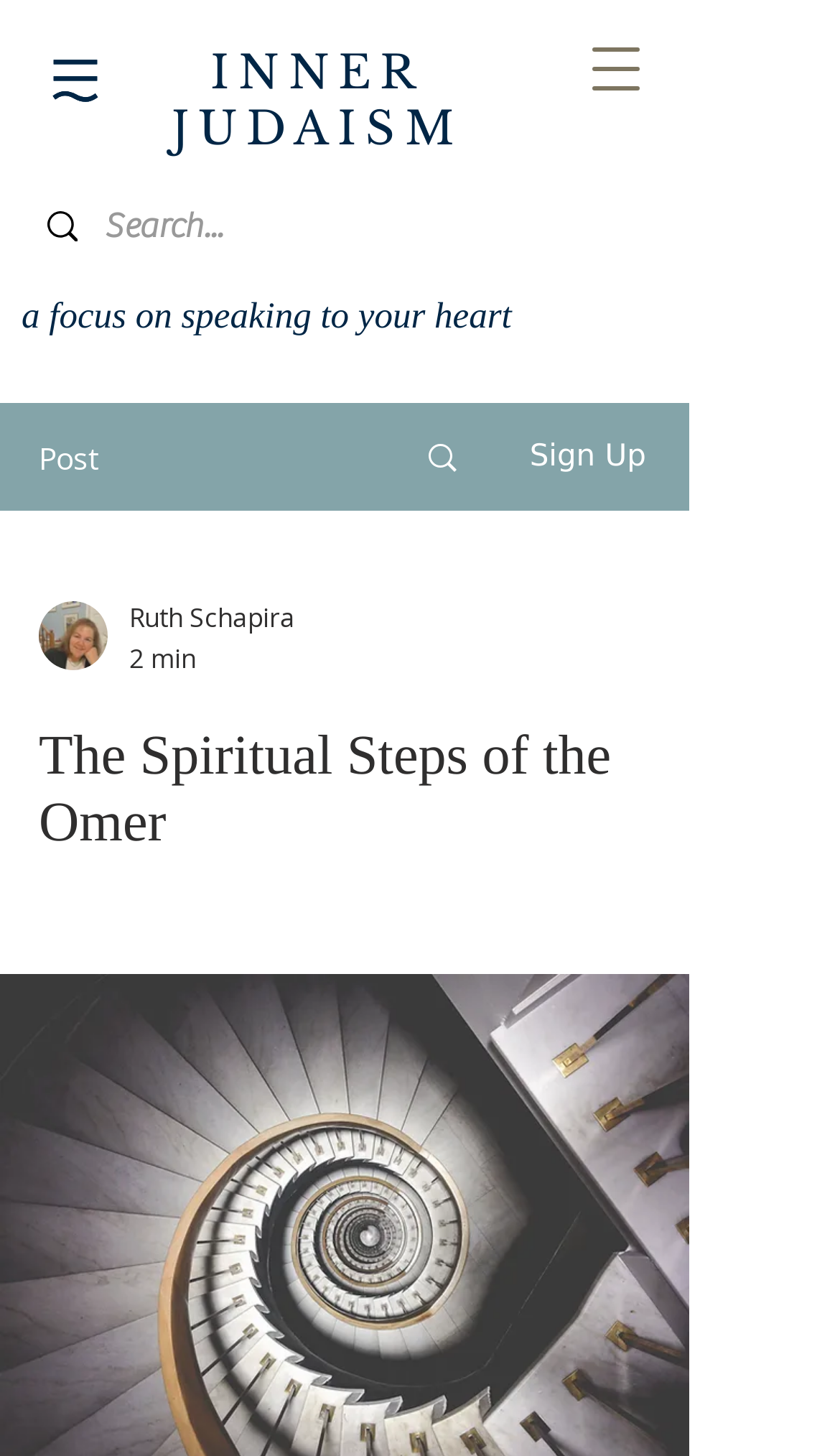Give a comprehensive overview of the webpage, including key elements.

The webpage appears to be a blog or article page focused on Inner Judaism, with a prominent heading "INNER JUDAISM" at the top. Below this heading, there is a navigation menu button on the top right corner, which can be opened to access other pages or sections.

On the top left corner, there is a search bar with a magnifying glass icon, where users can input keywords to search for relevant content. Next to the search bar, there is a link to "Post" and another link with an image, possibly a social media or sharing icon.

The main content of the page is divided into sections, with a heading "a focus on speaking to your heart" above a section that appears to be an article or blog post. The article is written by Ruth Schapira, as indicated by her name and picture on the page. The article is estimated to be a 2-minute read, according to the text below the author's name.

The main article heading is "The Spiritual Steps of the Omer", which is also the title of the webpage. The article likely discusses the counting of the Omer, a period of time between Pesach (Passover) and Shavuot (Feast of Weeks), as mentioned in the meta description.

There are several images on the page, including the author's picture, a social media or sharing icon, and possibly other images related to the article content. Overall, the page has a clean and organized layout, making it easy to navigate and read the content.